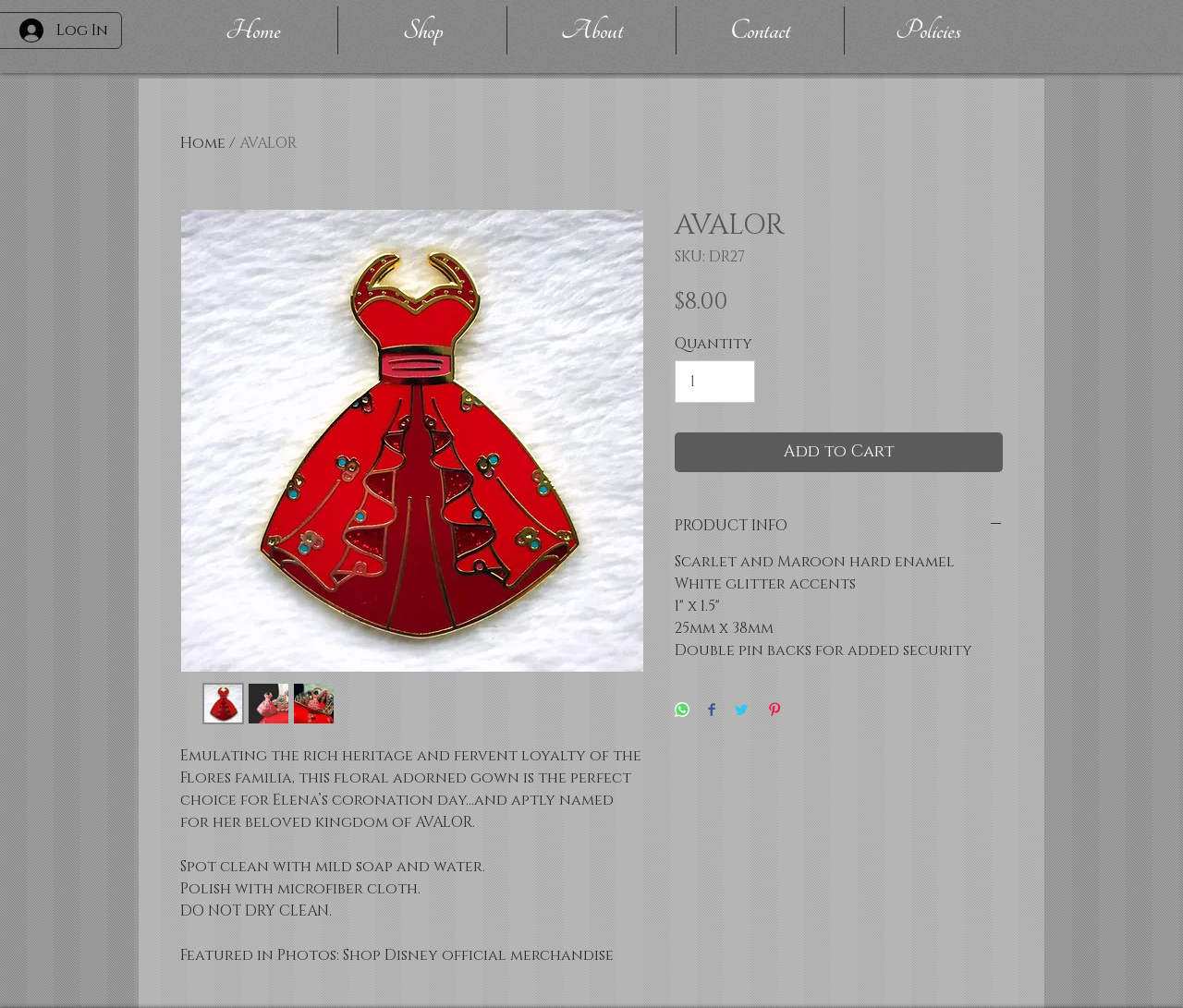Please specify the bounding box coordinates in the format (top-left x, top-left y, bottom-right x, bottom-right y), with all values as floating point numbers between 0 and 1. Identify the bounding box of the UI element described by: Shop

[0.286, 0.006, 0.428, 0.054]